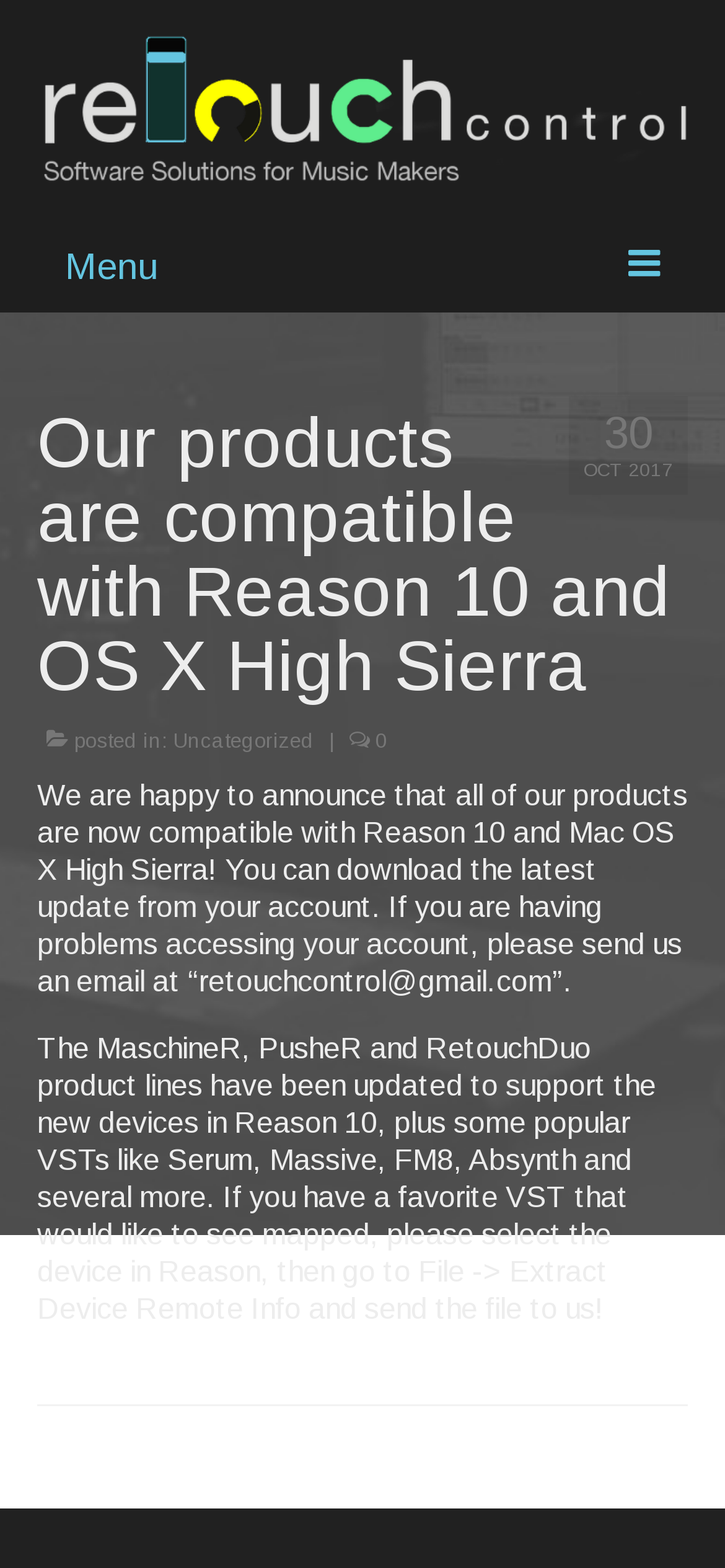Determine the bounding box for the HTML element described here: "CONTACT". The coordinates should be given as [left, top, right, bottom] with each number being a float between 0 and 1.

[0.077, 0.406, 0.923, 0.454]